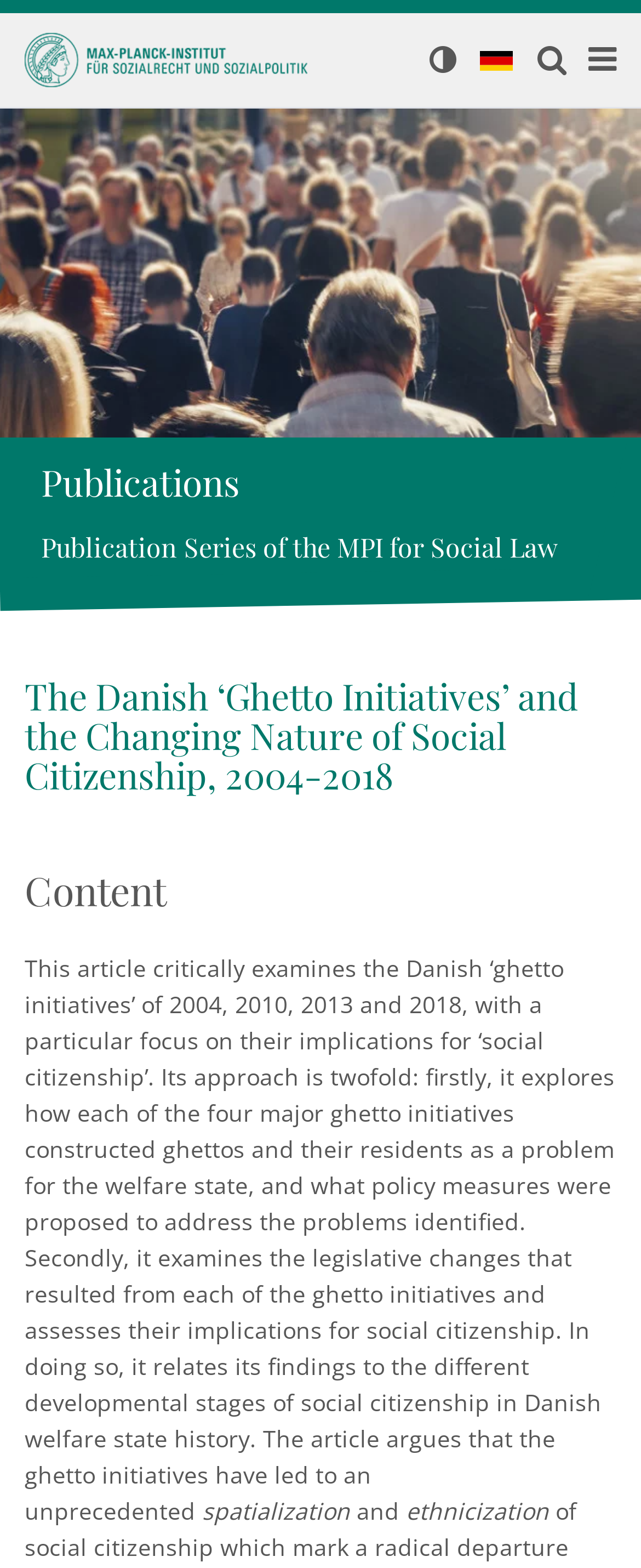Give an extensive and precise description of the webpage.

The webpage is about the Max Planck Institute for Social Law and Social Policy, with a focus on a specific research project. At the top left of the page, there is a link to the institute's homepage, accompanied by a small logo image. On the top right, there are several links, including "Contrast", a non-descriptive link, and another empty link.

Below the top section, there is a large banner image that spans the entire width of the page, with a "Home" icon on the left side. Underneath the banner, there are two sections: one with a heading "Publications" and another with a heading "Publication Series of the MPI for Social Law".

The main content of the page is a research article titled "The Danish ‘Ghetto Initiatives’ and the Changing Nature of Social Citizenship, 2004-2018". The article is divided into several paragraphs, with the first paragraph describing the focus of the research, which is to examine the Danish "ghetto initiatives" and their implications for social citizenship. The text is dense and academic in tone, with several technical terms such as "spatialization" and "ethnicization" used throughout the article.

Overall, the webpage has a simple and clean layout, with a focus on presenting the research article and providing links to related resources.